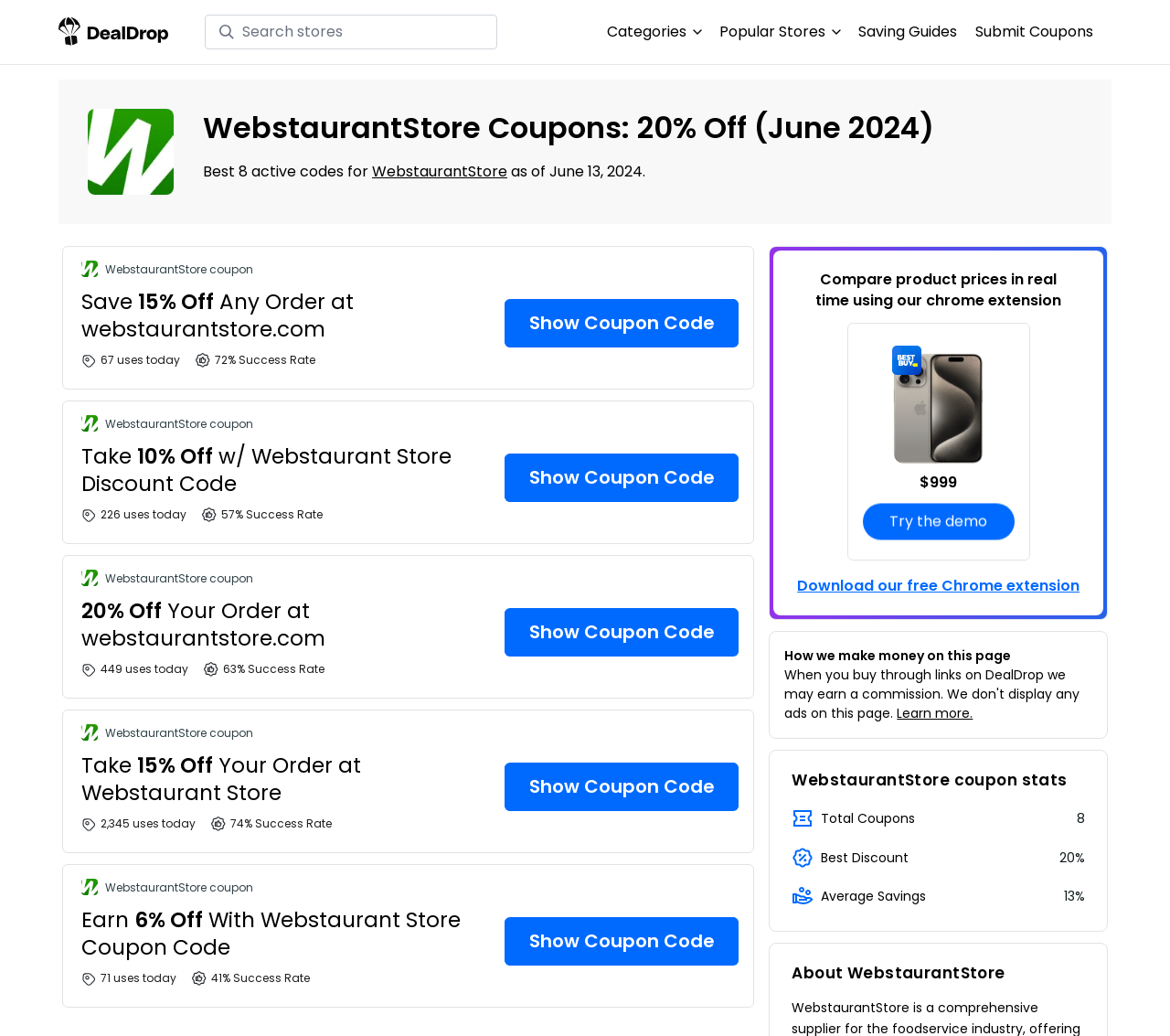Show me the bounding box coordinates of the clickable region to achieve the task as per the instruction: "Click on Popular Stores".

[0.615, 0.02, 0.718, 0.041]